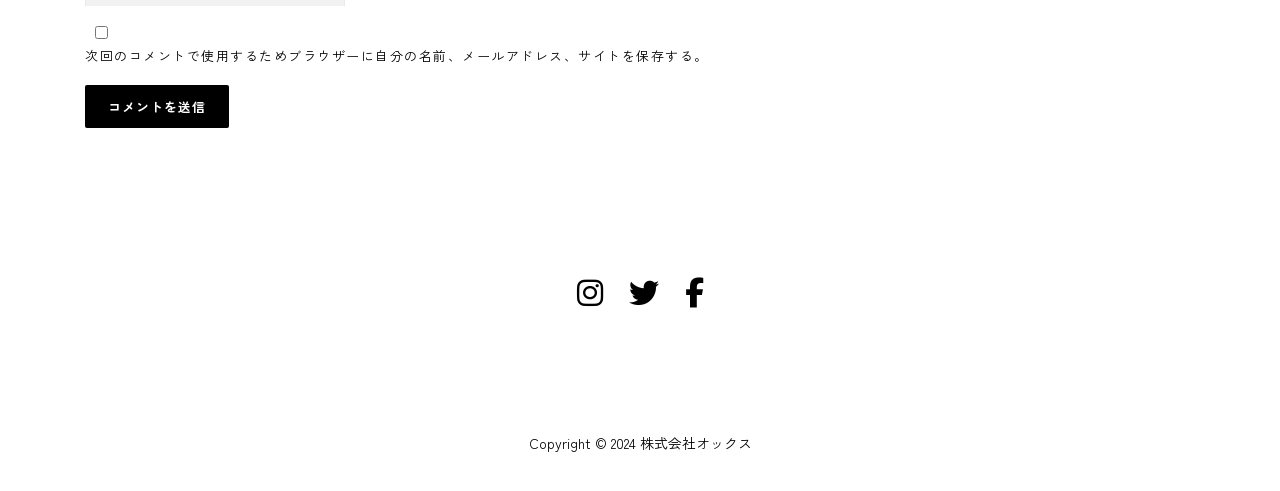What is the copyright information?
Provide a fully detailed and comprehensive answer to the question.

The StaticText element has a text 'Copyright © 2024 株式会社オックス' which indicates the copyright information of the website.